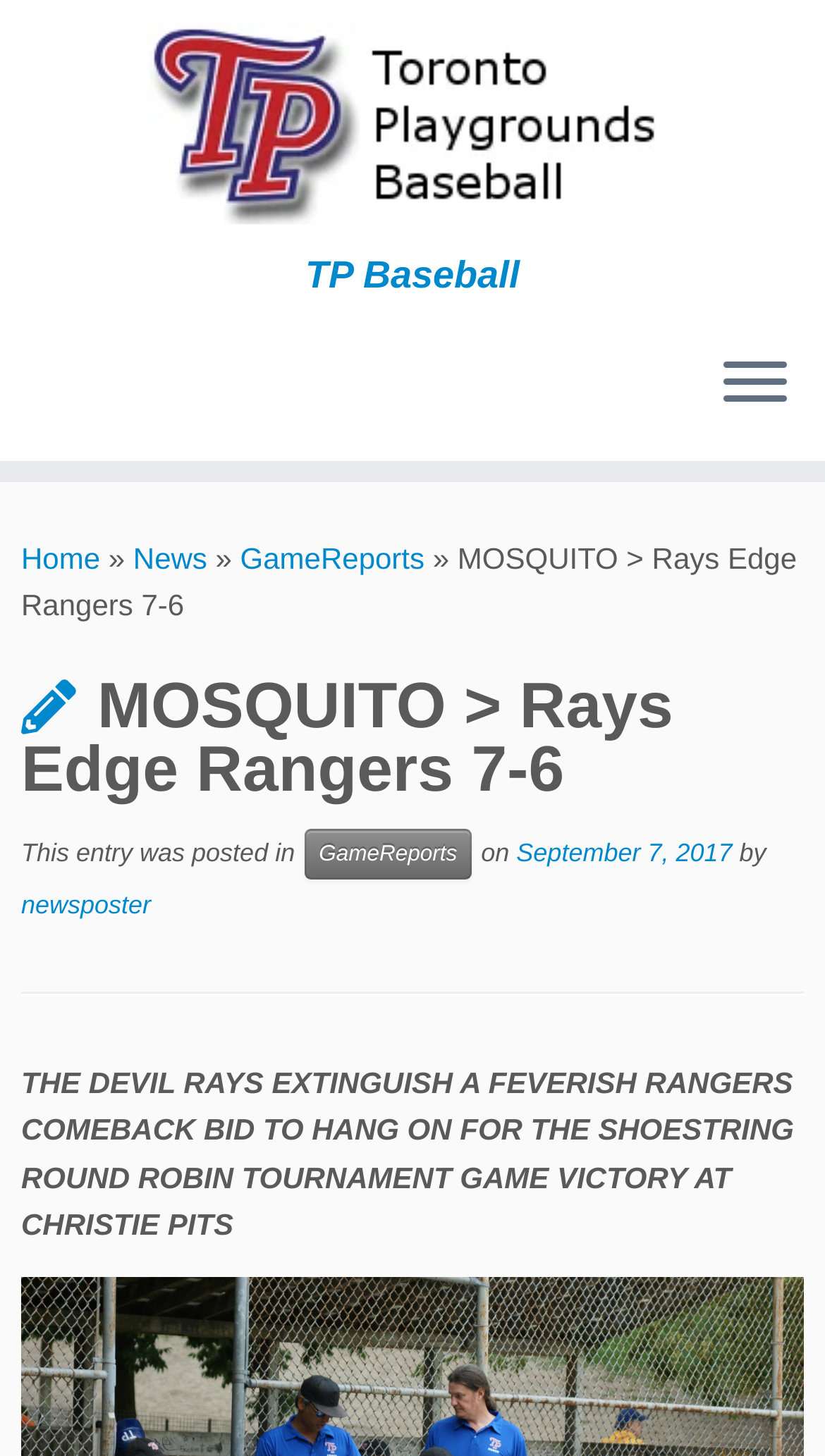Given the element description: "September 7, 2017", predict the bounding box coordinates of this UI element. The coordinates must be four float numbers between 0 and 1, given as [left, top, right, bottom].

[0.626, 0.575, 0.888, 0.595]